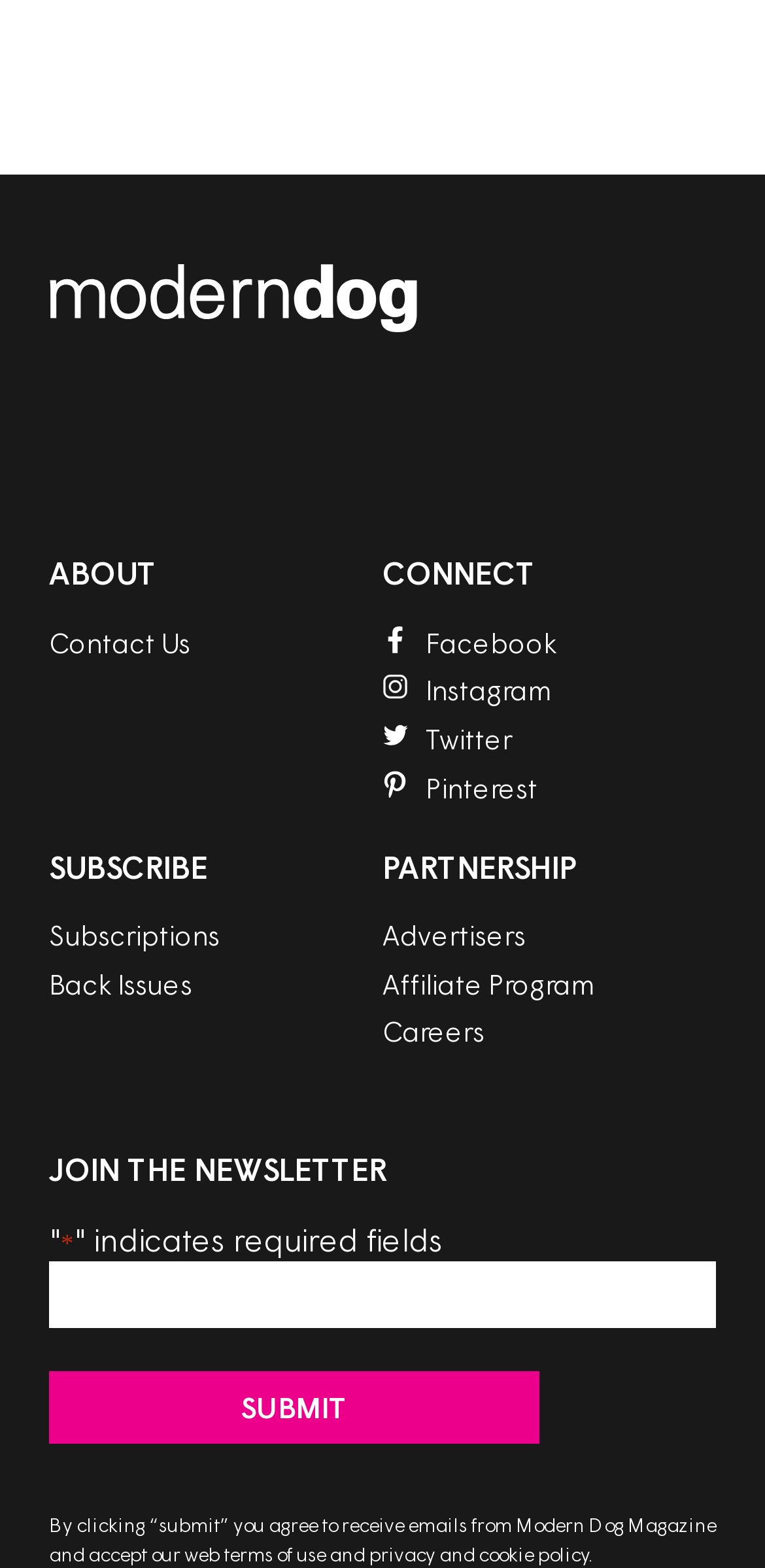Respond to the question below with a single word or phrase:
What is the text of the first heading?

ABOUT